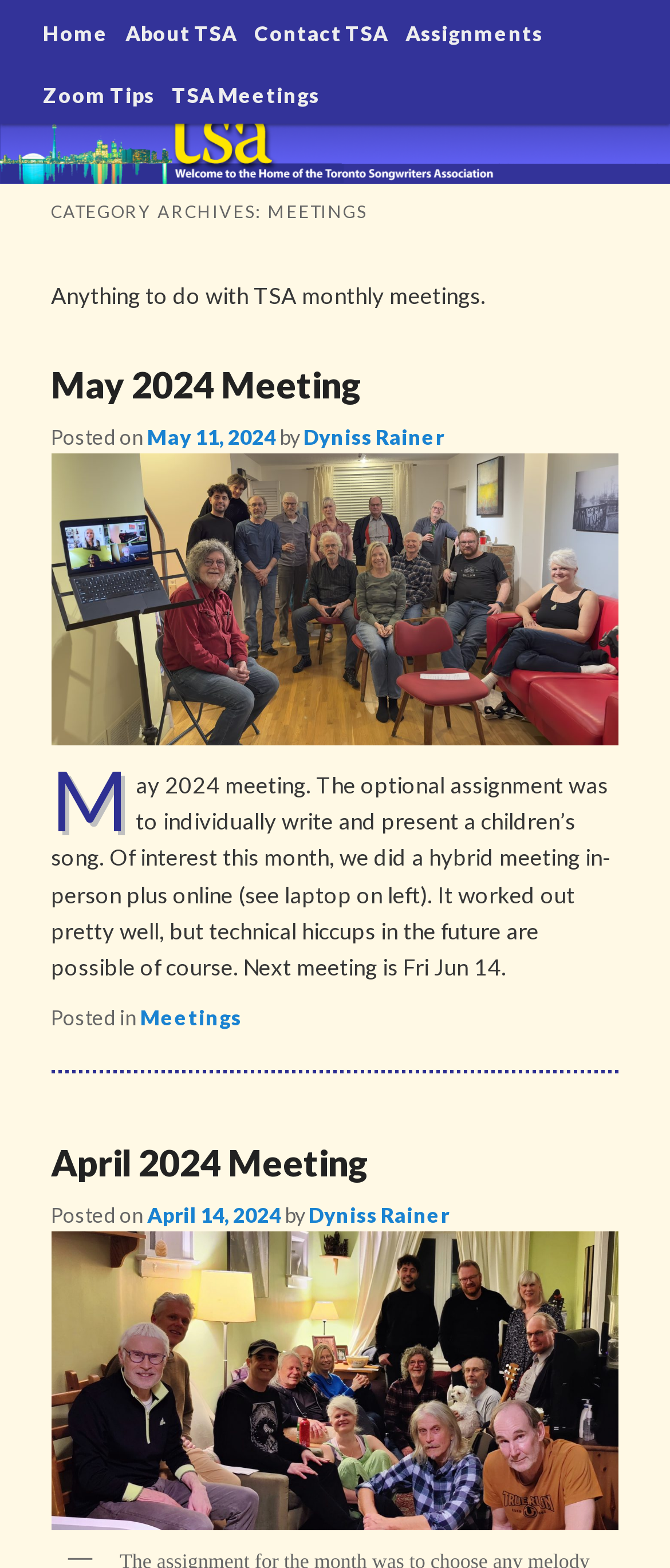What is the name of the organization?
Answer with a single word or short phrase according to what you see in the image.

Toronto Songwriters Association